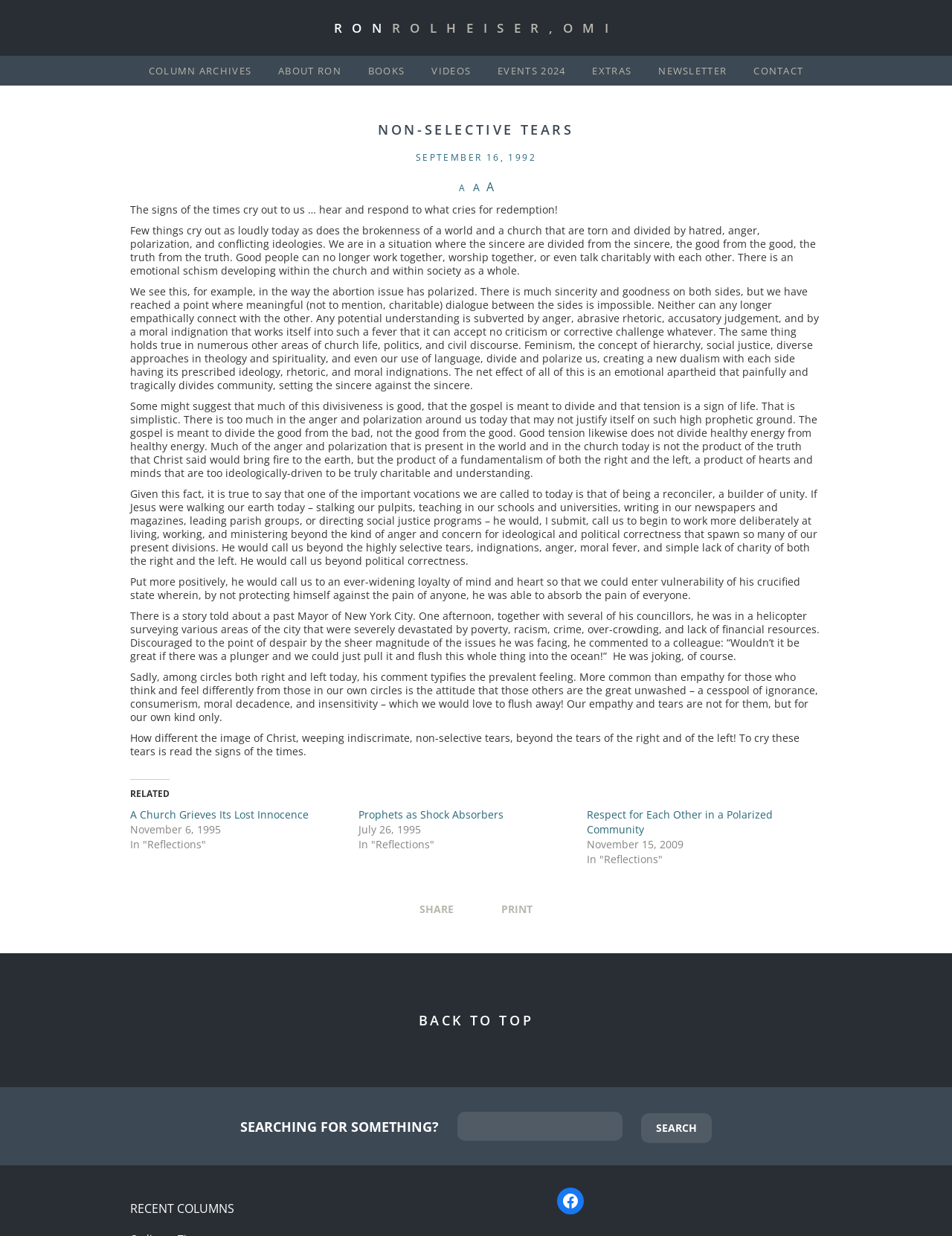Find the bounding box coordinates for the UI element that matches this description: "Ron Rolheiser, OMI Facebook Page".

[0.585, 0.961, 0.613, 0.983]